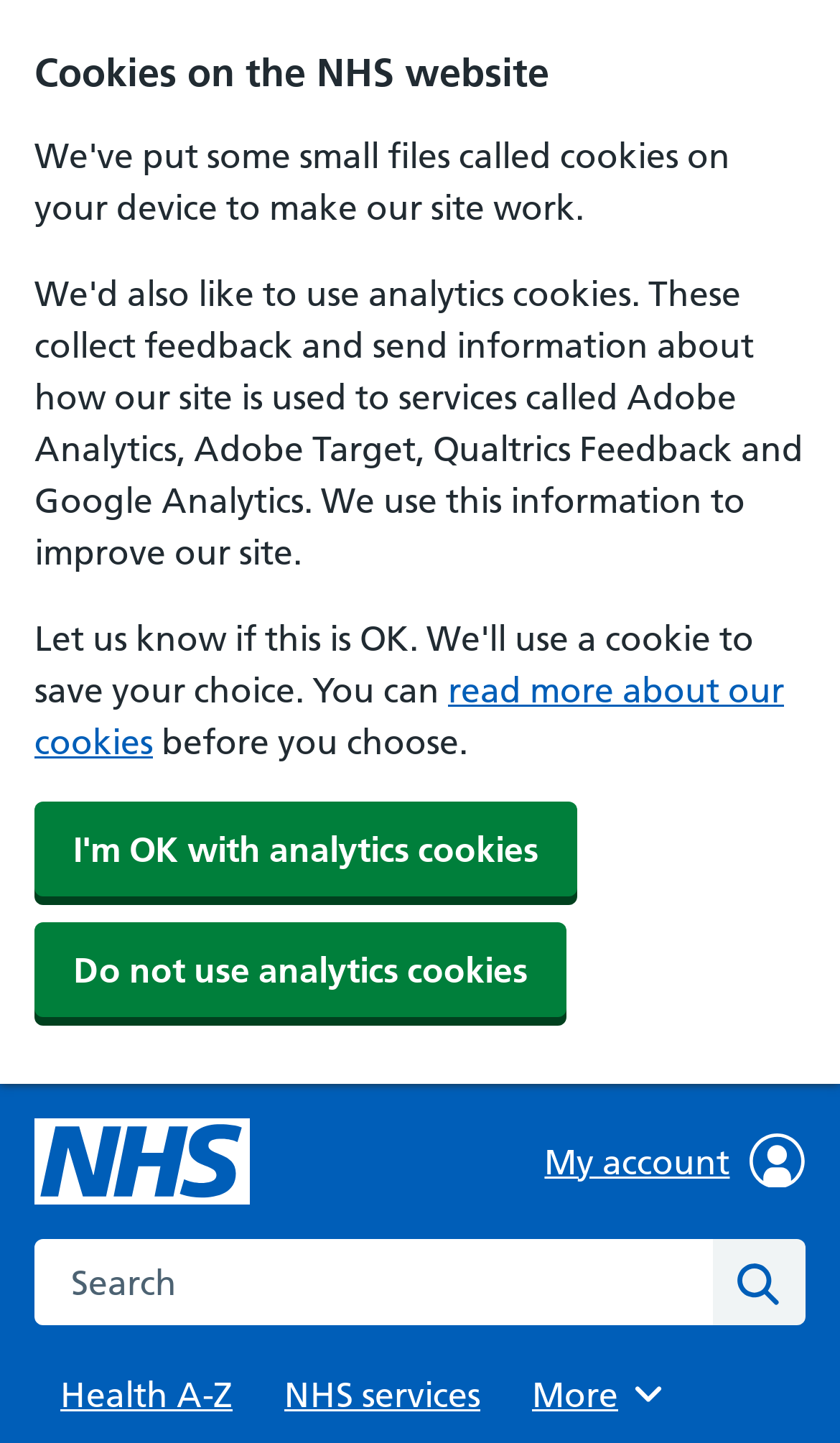Provide a brief response using a word or short phrase to this question:
How many buttons are there in the cookie notification section?

Two